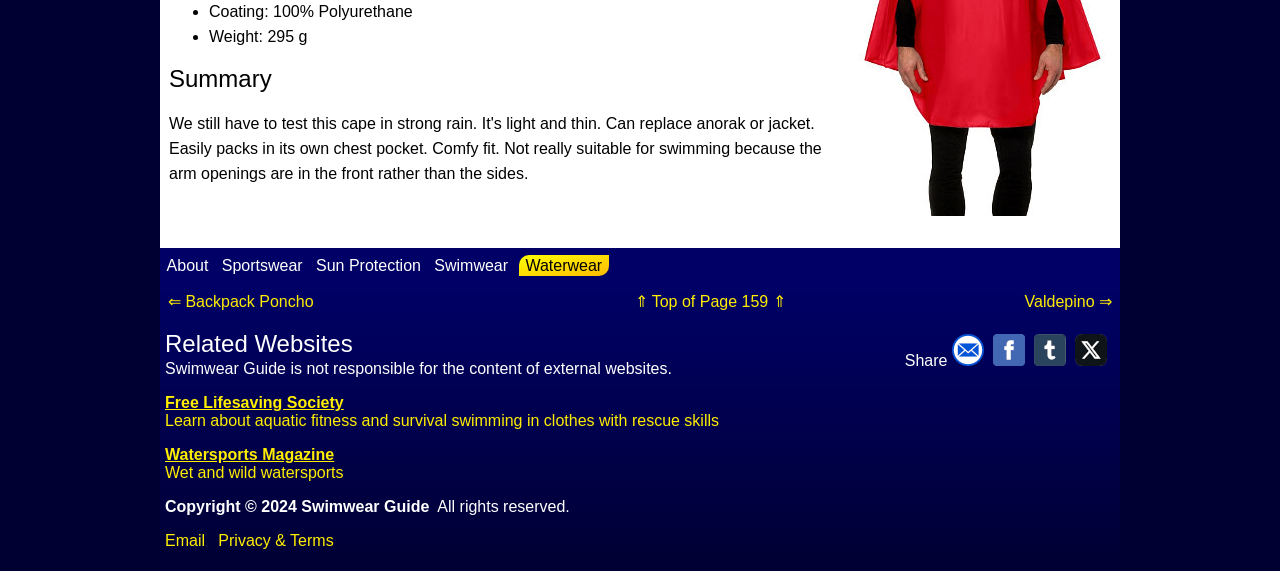What type of content does the 'Watersports Magazine' link provide?
Please provide a single word or phrase based on the screenshot.

Wet and wild watersports